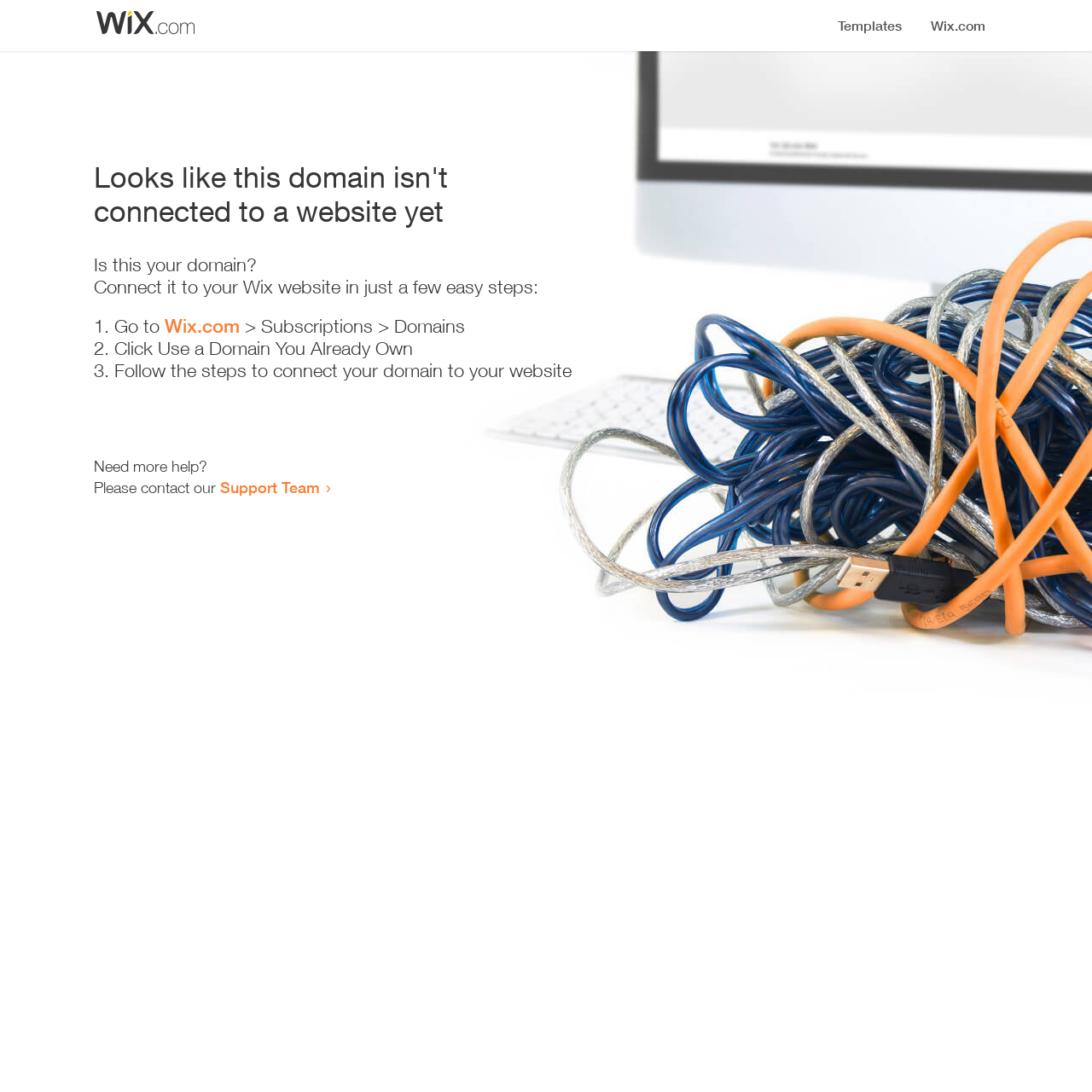Provide a one-word or brief phrase answer to the question:
Where can I get more help?

Support Team